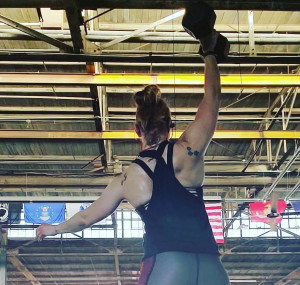What is the woman's physique like?
Offer a detailed and exhaustive answer to the question.

The woman's physique is toned, which is showcased from behind, highlighting her physical strength and fitness level.